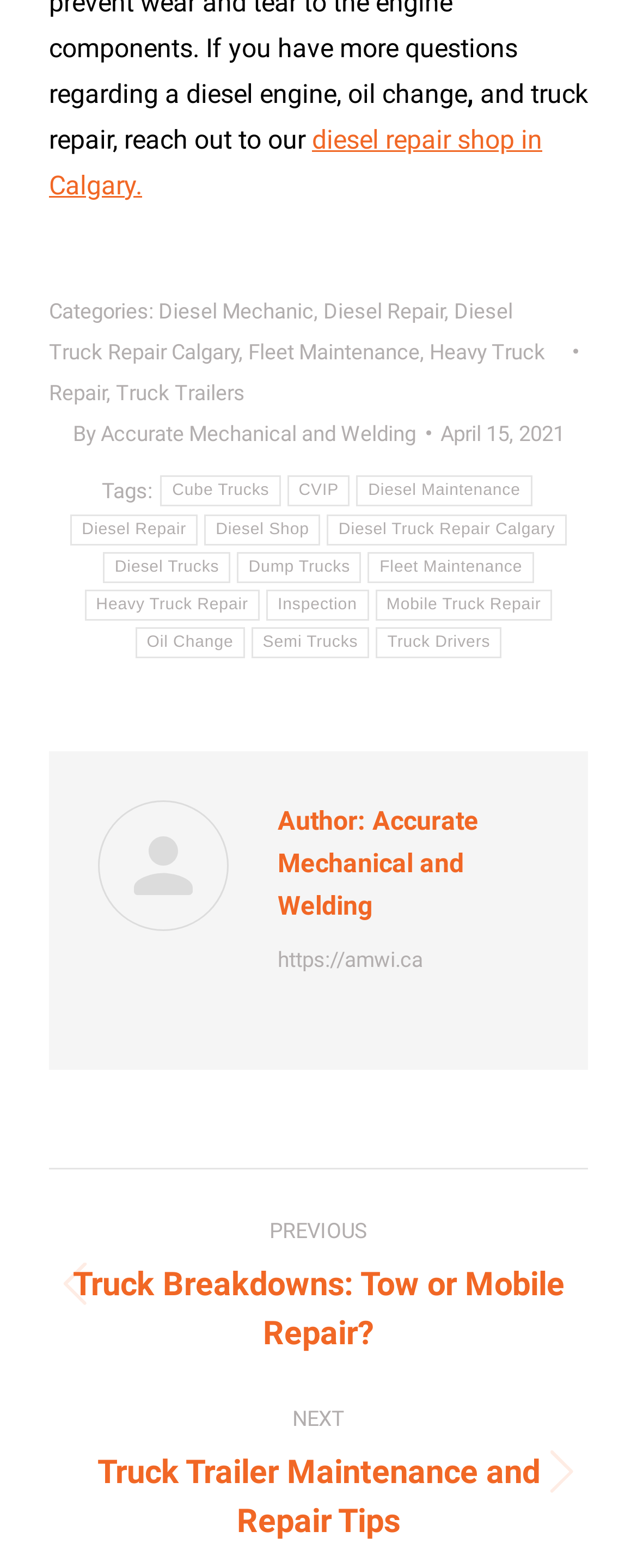Using the element description: "Heavy Truck Repair", determine the bounding box coordinates for the specified UI element. The coordinates should be four float numbers between 0 and 1, [left, top, right, bottom].

[0.077, 0.217, 0.856, 0.258]